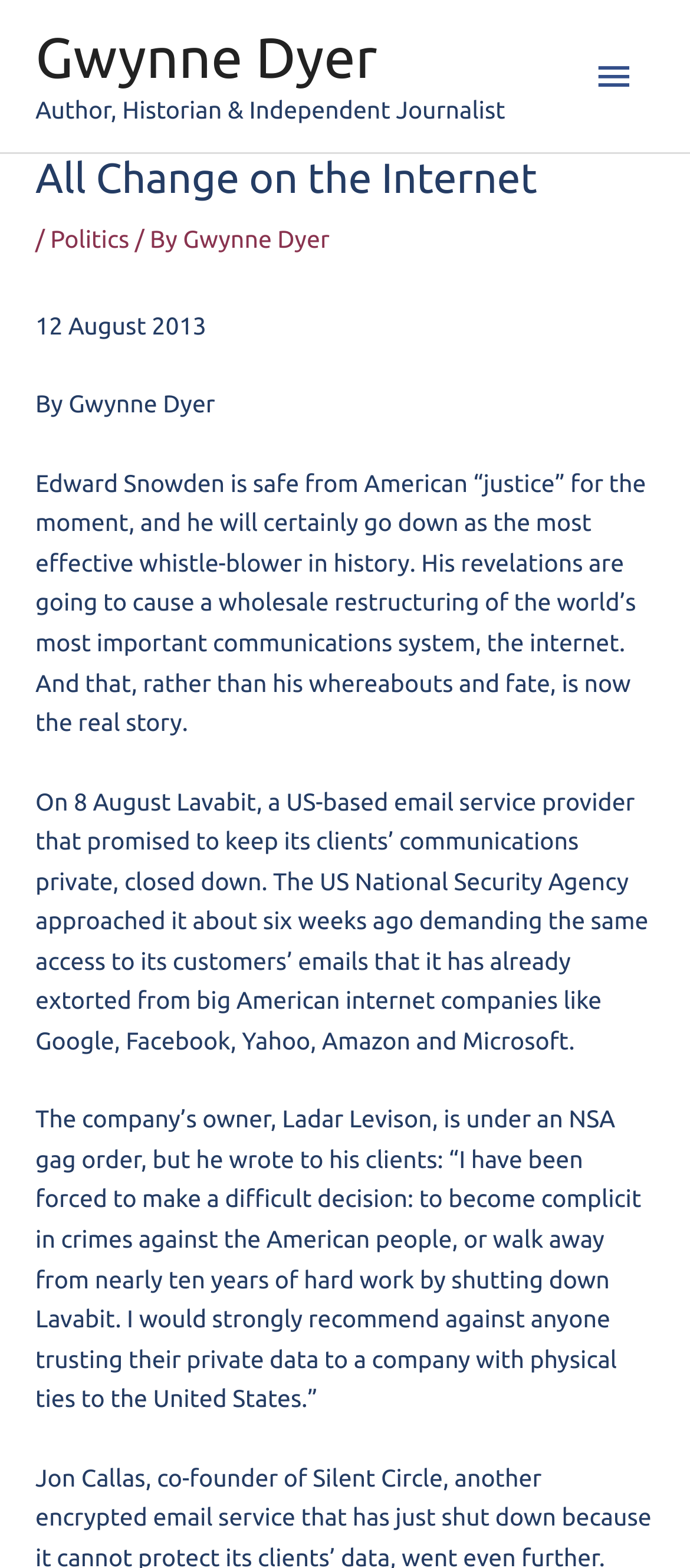What is the topic of the article?
Look at the image and respond with a one-word or short phrase answer.

Politics